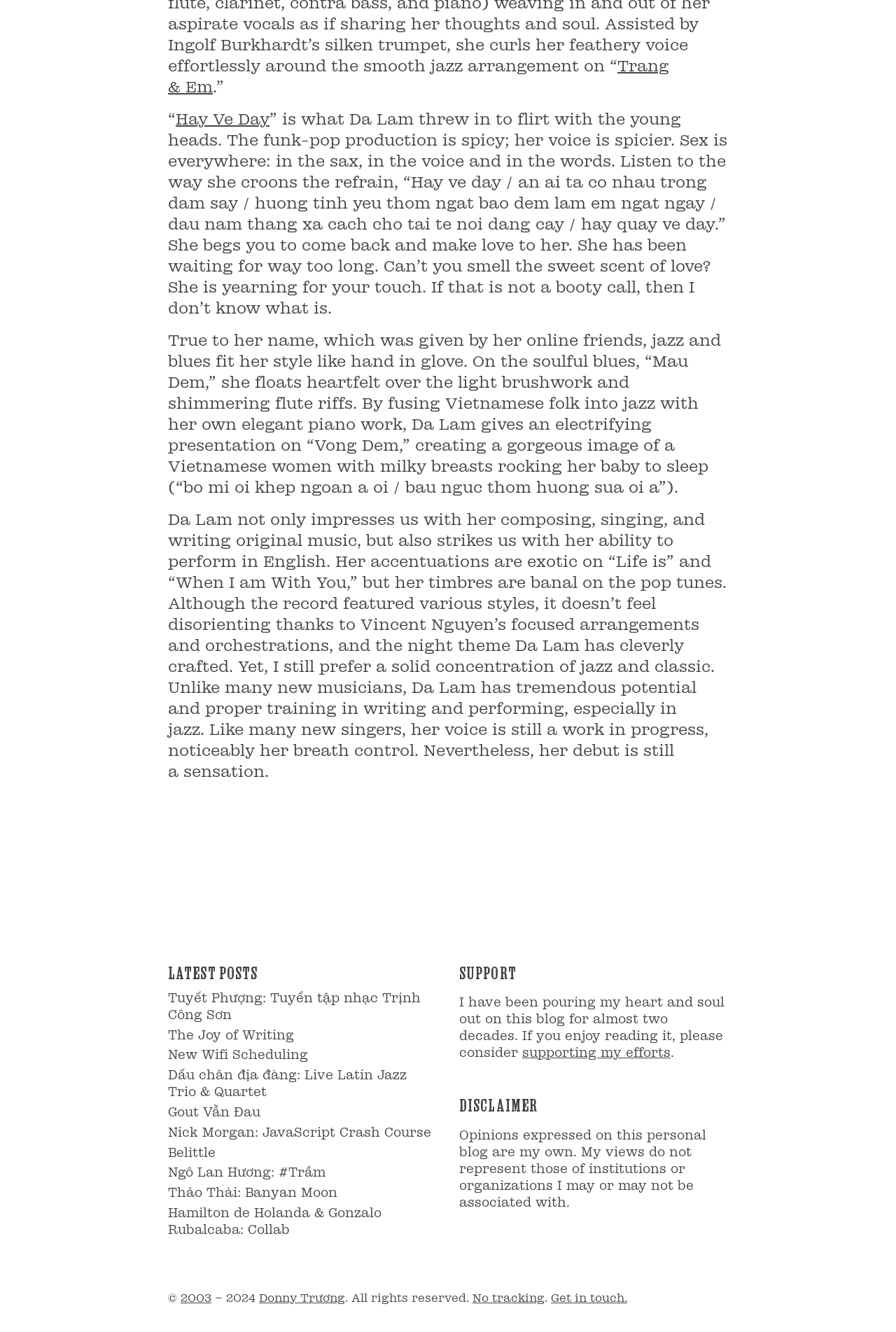What is the title of the latest post mentioned in the article?
Look at the screenshot and provide an in-depth answer.

The article has a section titled 'LATEST POSTS' which lists several links, and the first link is titled 'Tuyết Phượng: Tuyển tập nhạc Trịnh Công Sơn'.